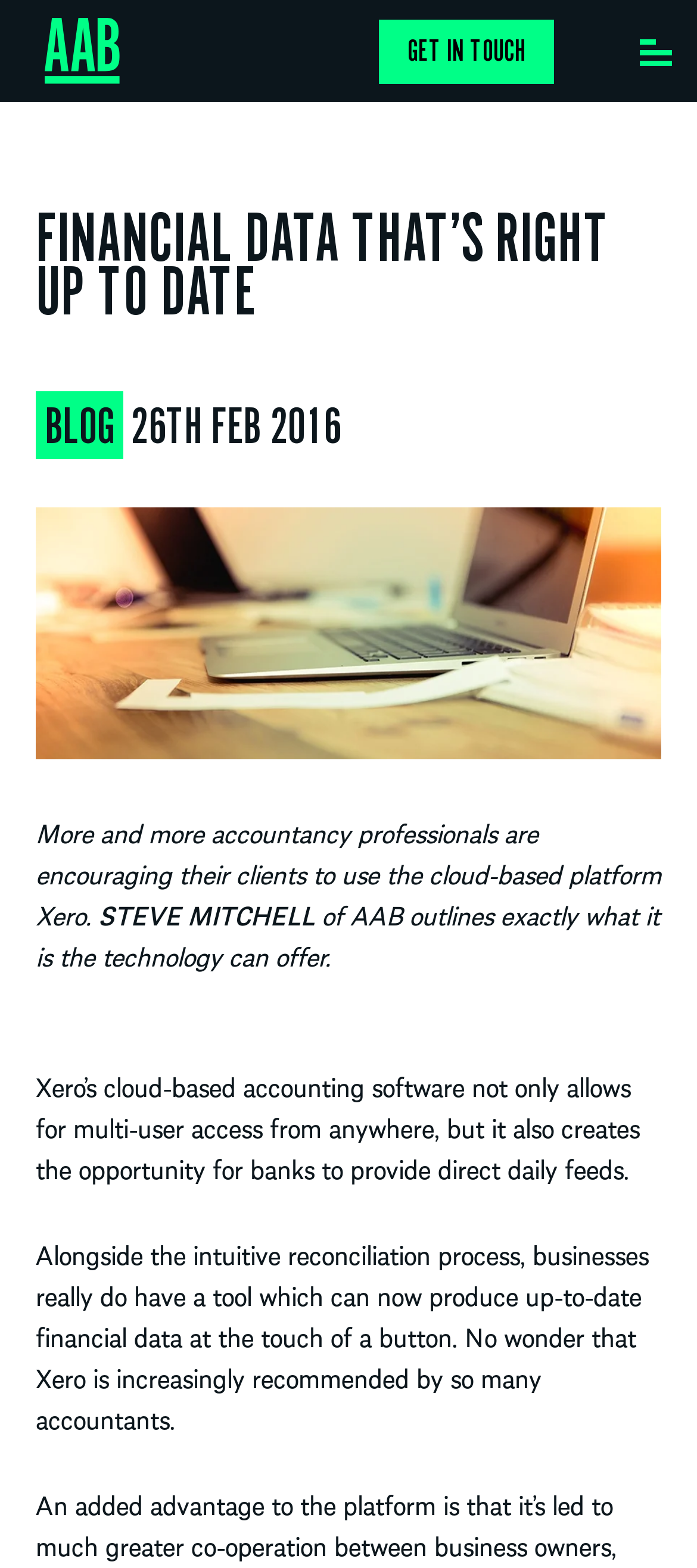Who is the author of the article?
Refer to the image and provide a detailed answer to the question.

The answer can be found in the StaticText element with the text 'STEVE MITCHELL' which is located below the date '26TH FEB 2016' and above the text 'of AAB outlines exactly what it is the technology can offer.'